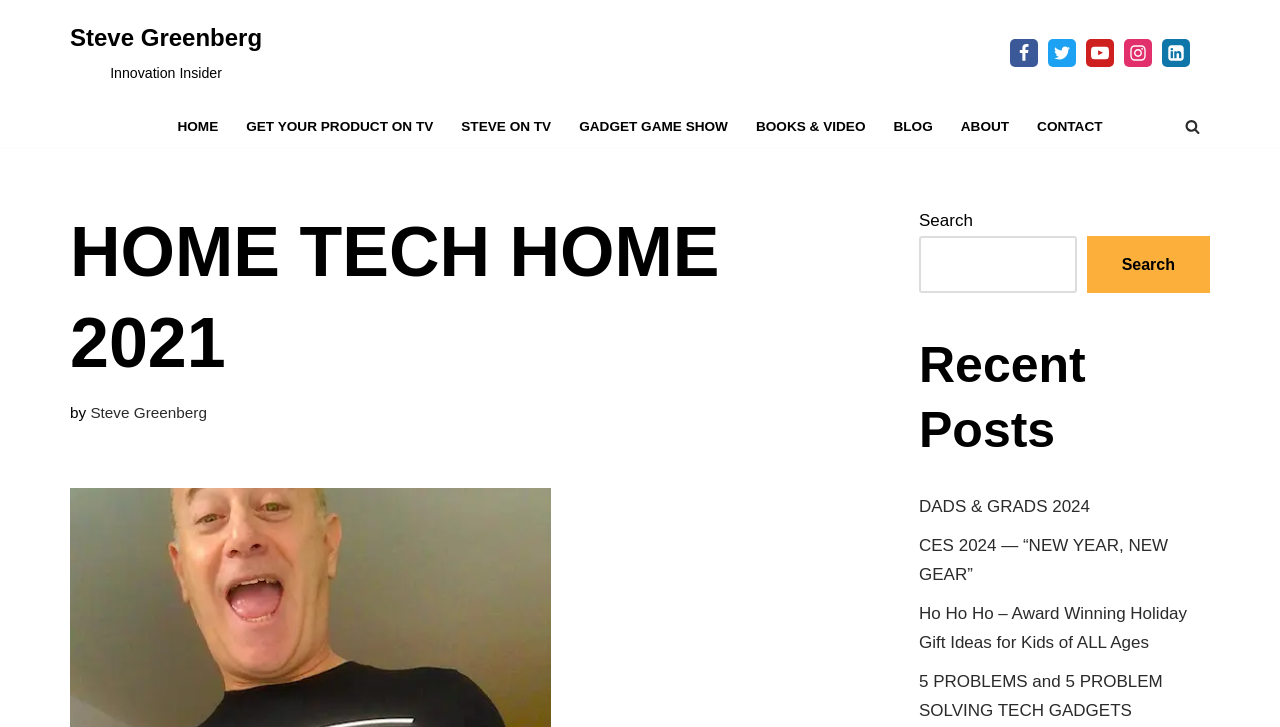Given the element description: "Steve GreenbergInnovation Insider", predict the bounding box coordinates of this UI element. The coordinates must be four float numbers between 0 and 1, given as [left, top, right, bottom].

[0.055, 0.025, 0.205, 0.121]